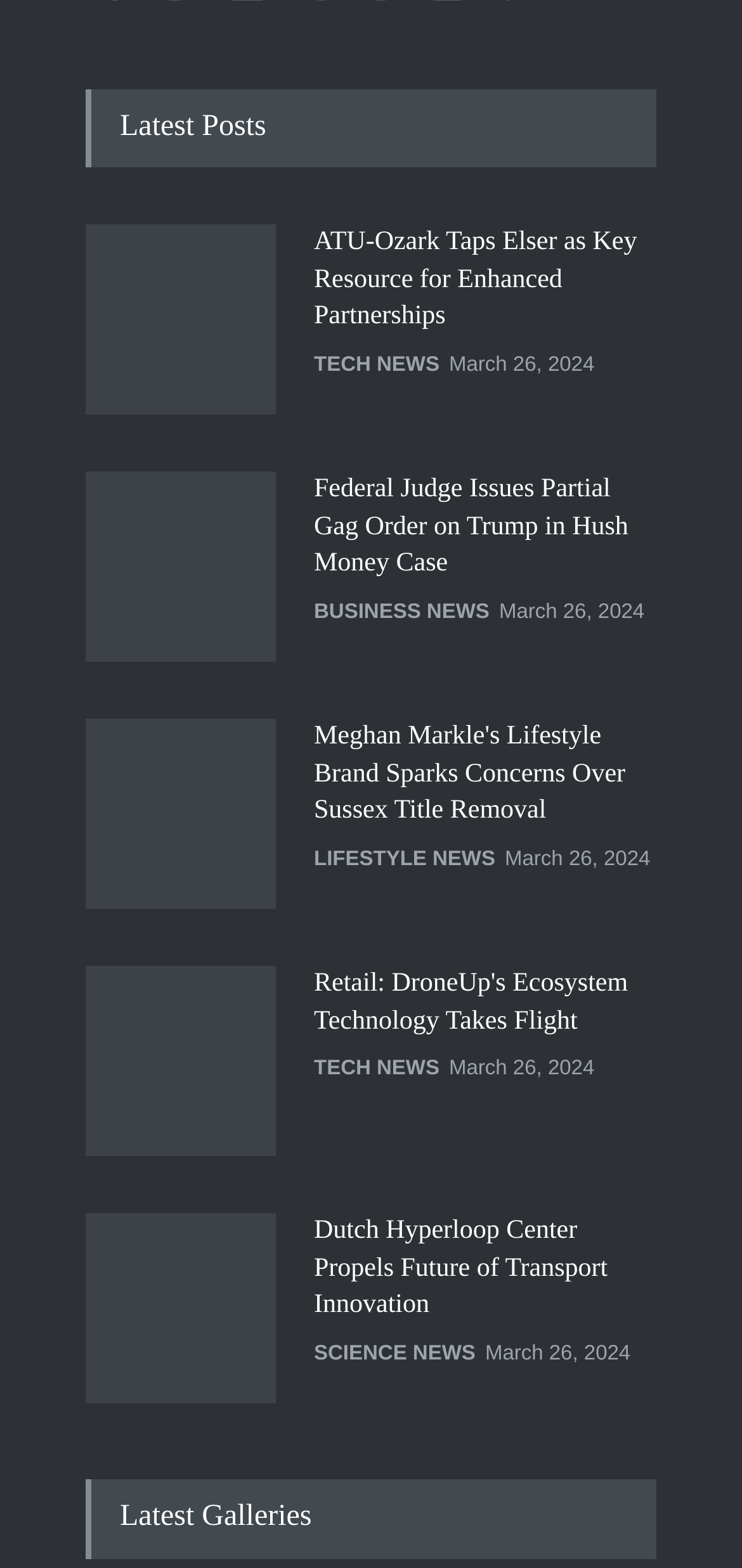Please indicate the bounding box coordinates for the clickable area to complete the following task: "Browse the latest galleries". The coordinates should be specified as four float numbers between 0 and 1, i.e., [left, top, right, bottom].

[0.115, 0.944, 0.885, 0.994]